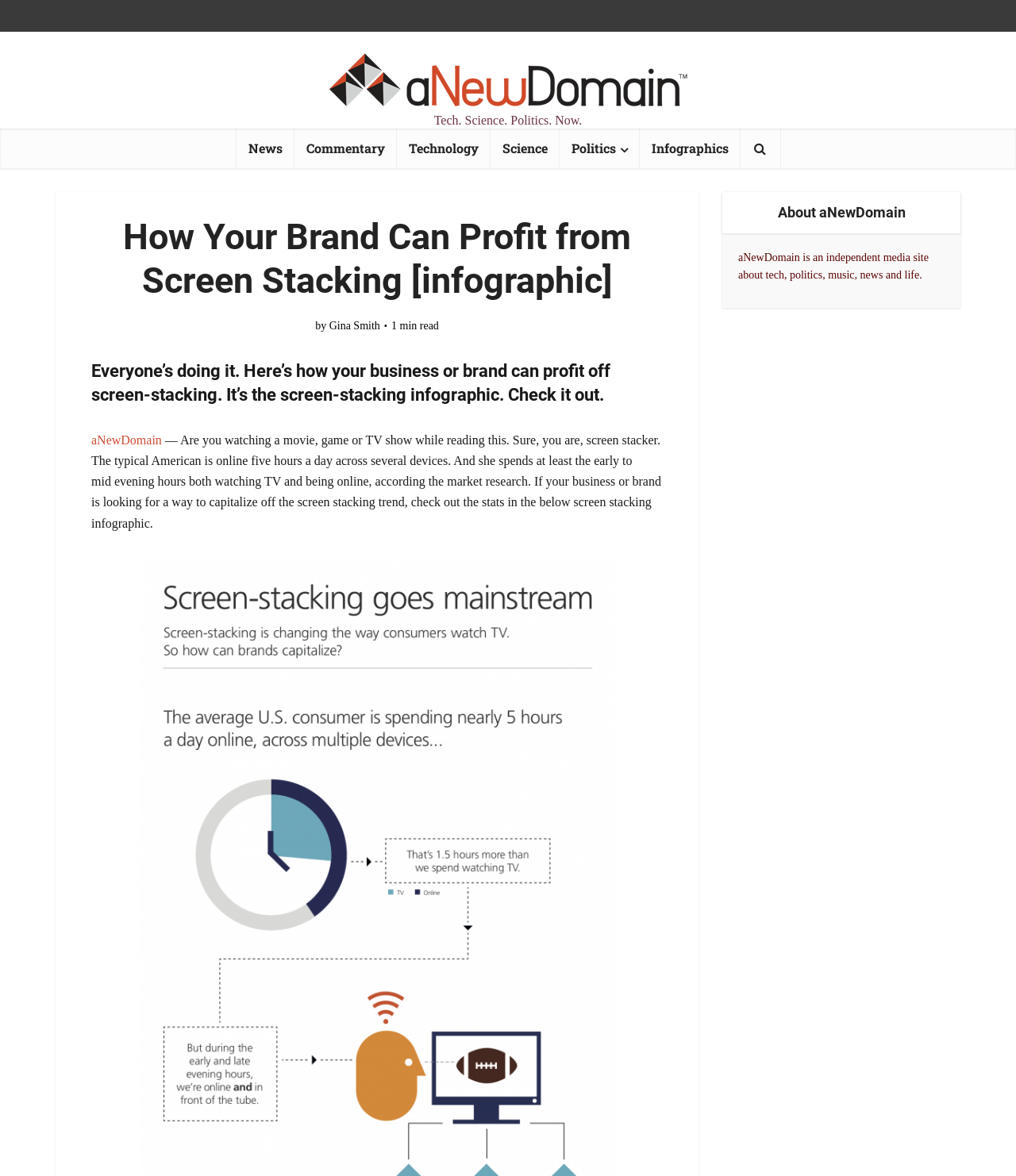Provide the text content of the webpage's main heading.

How Your Brand Can Profit from Screen Stacking [infographic]